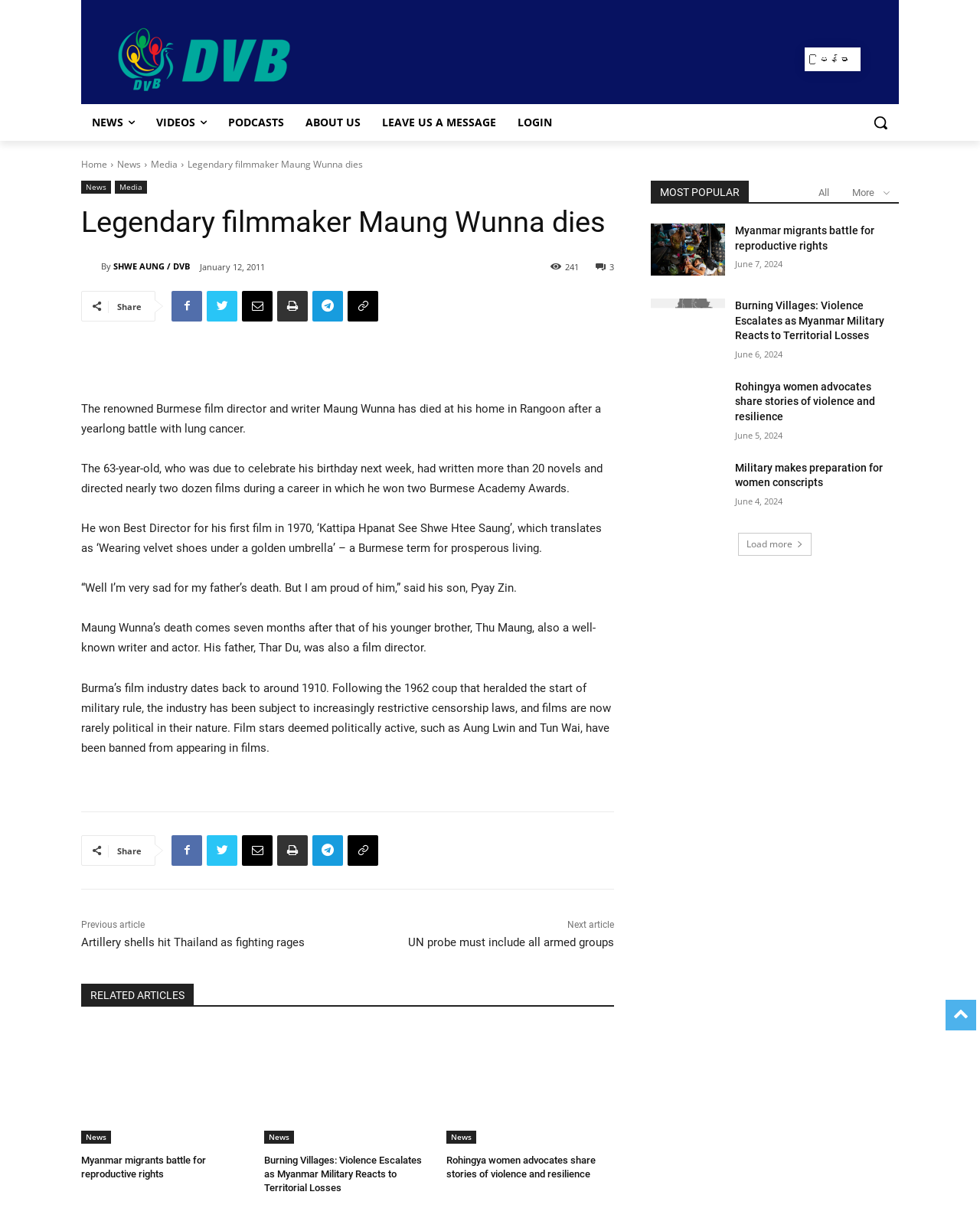Find the bounding box coordinates for the area that must be clicked to perform this action: "Share the article on social media".

[0.12, 0.249, 0.145, 0.258]